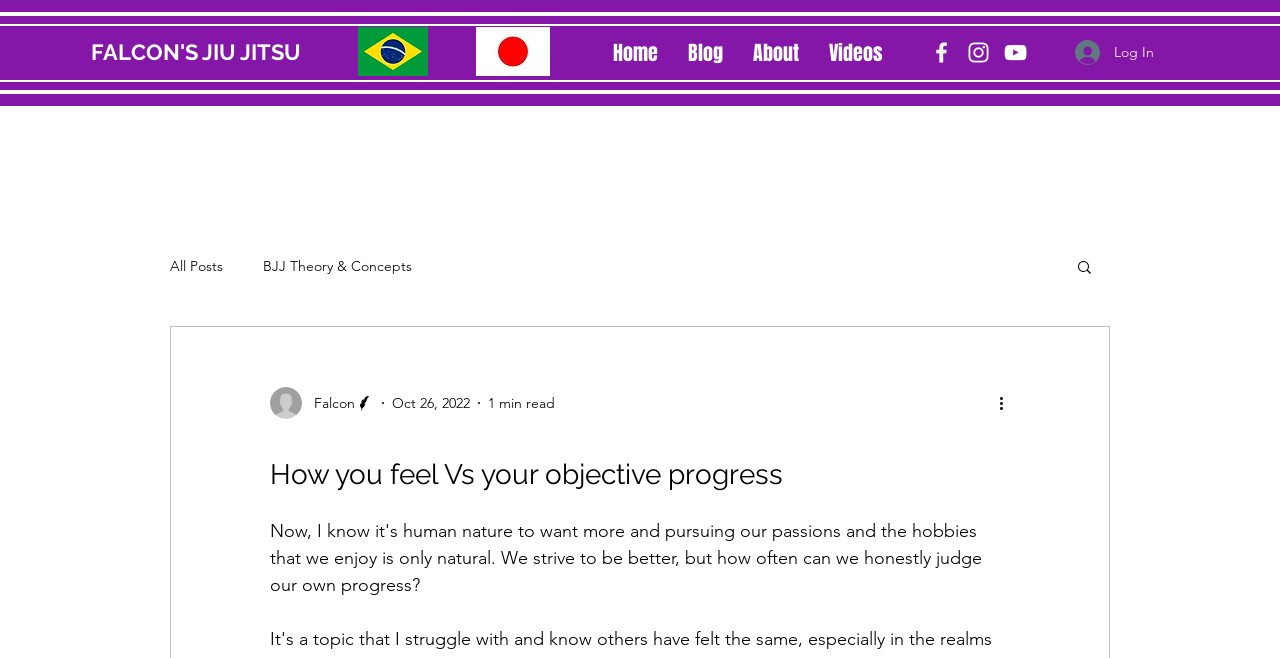Identify the bounding box coordinates of the element to click to follow this instruction: 'View the 'BJJ Theory & Concepts' category'. Ensure the coordinates are four float values between 0 and 1, provided as [left, top, right, bottom].

[0.205, 0.391, 0.322, 0.418]